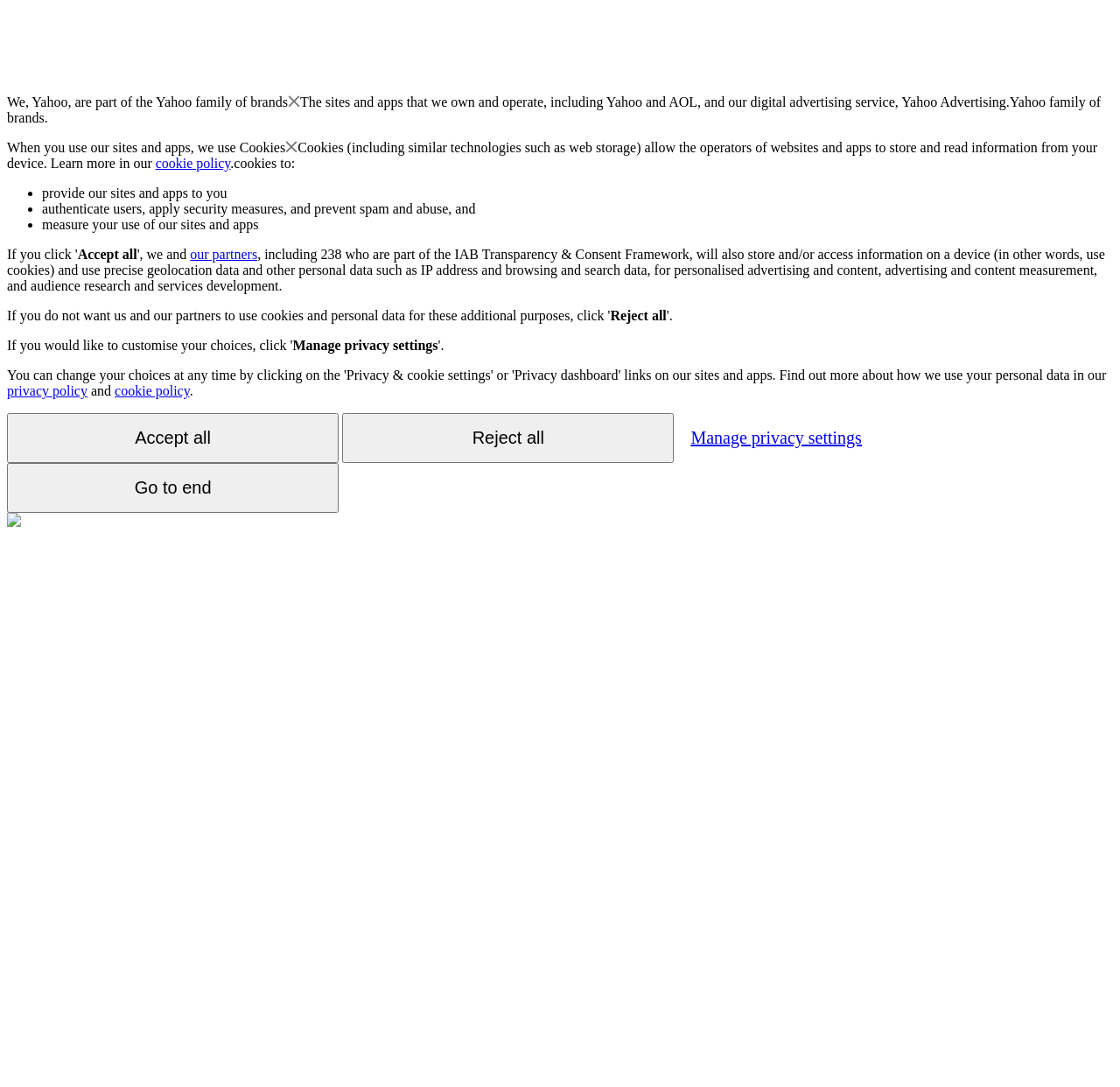What is the purpose of cookies?
Look at the image and answer with only one word or phrase.

Store and read information